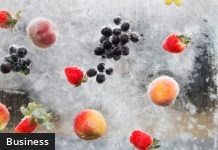Please answer the following question using a single word or phrase: 
What is the label on the black banner?

Business